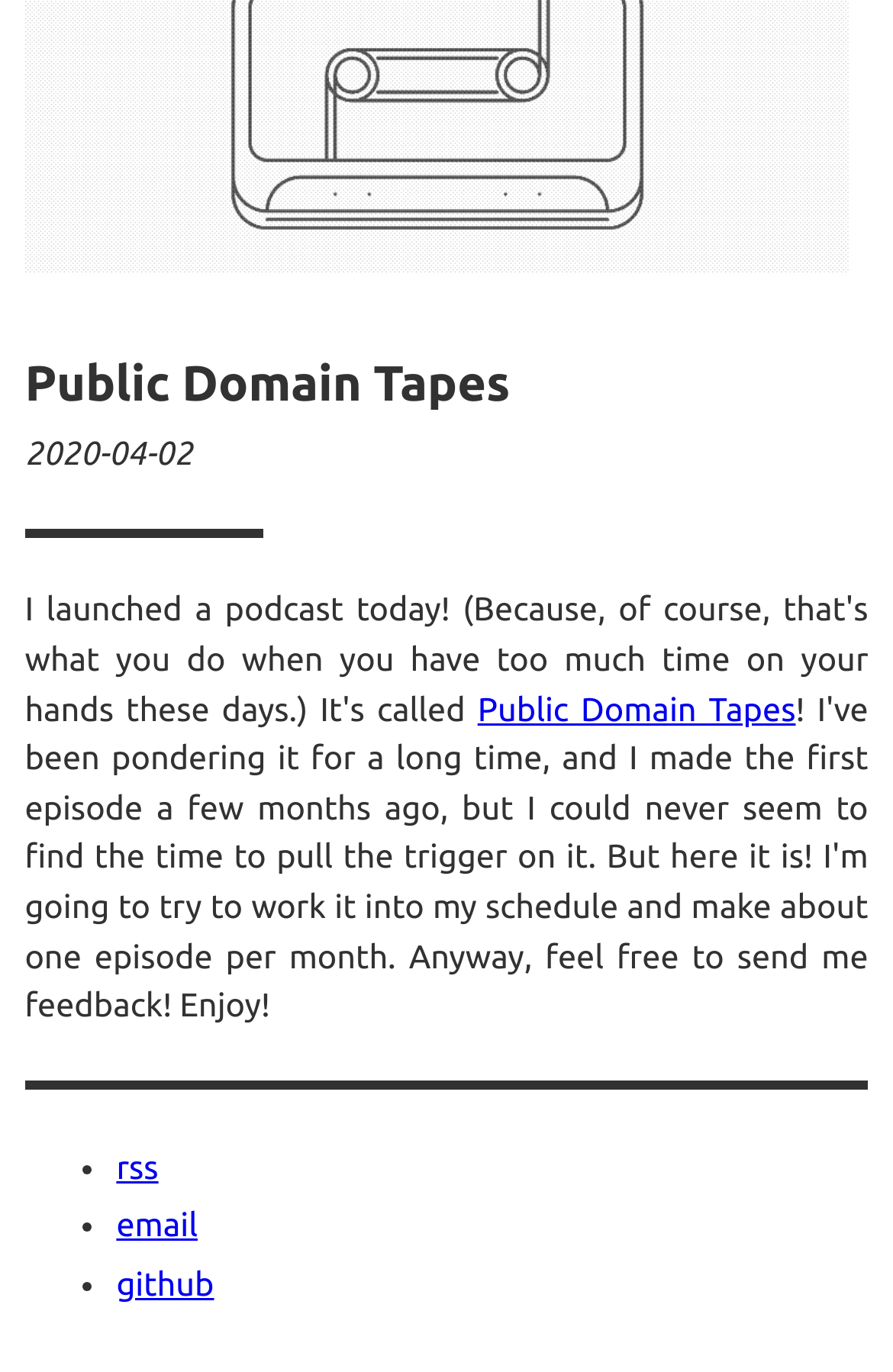Given the following UI element description: "Public Domain Tapes", find the bounding box coordinates in the webpage screenshot.

[0.535, 0.503, 0.891, 0.53]